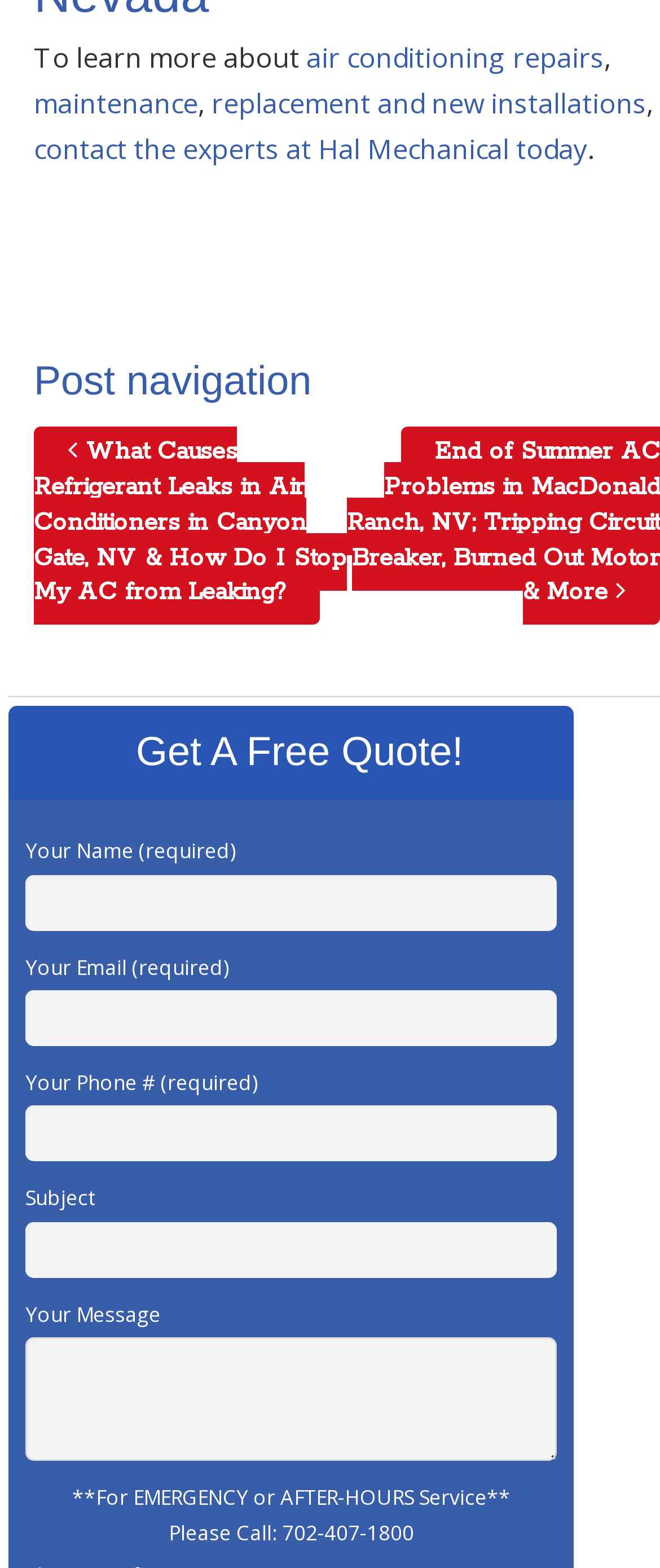Kindly provide the bounding box coordinates of the section you need to click on to fulfill the given instruction: "click on contact the experts at Hal Mechanical today".

[0.051, 0.083, 0.89, 0.107]